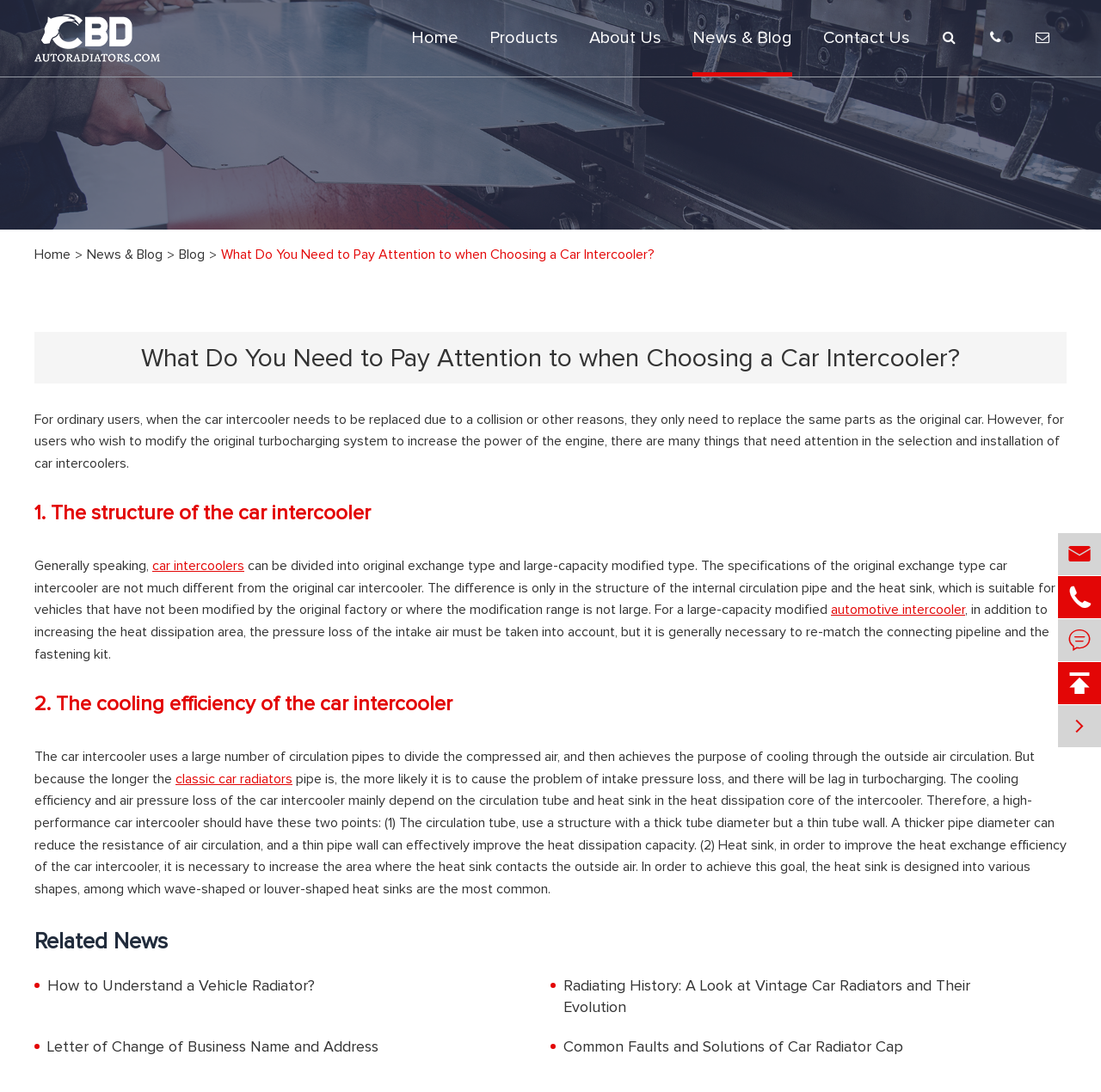Provide the bounding box coordinates of the HTML element described as: "". The bounding box coordinates should be four float numbers between 0 and 1, i.e., [left, top, right, bottom].

[0.961, 0.528, 1.0, 0.566]